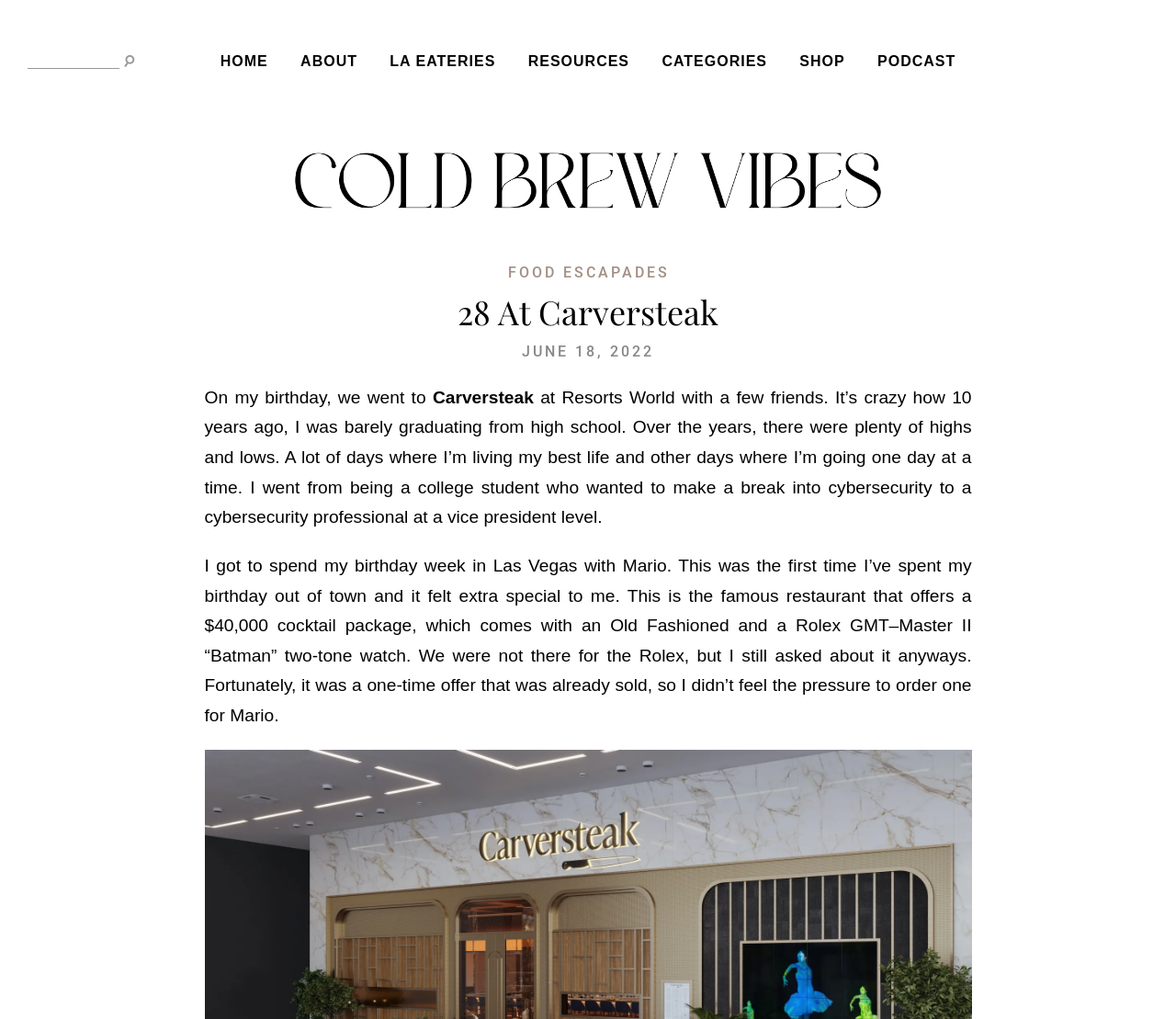Bounding box coordinates are to be given in the format (top-left x, top-left y, bottom-right x, bottom-right y). All values must be floating point numbers between 0 and 1. Provide the bounding box coordinate for the UI element described as: June 18, 2022

[0.444, 0.337, 0.556, 0.354]